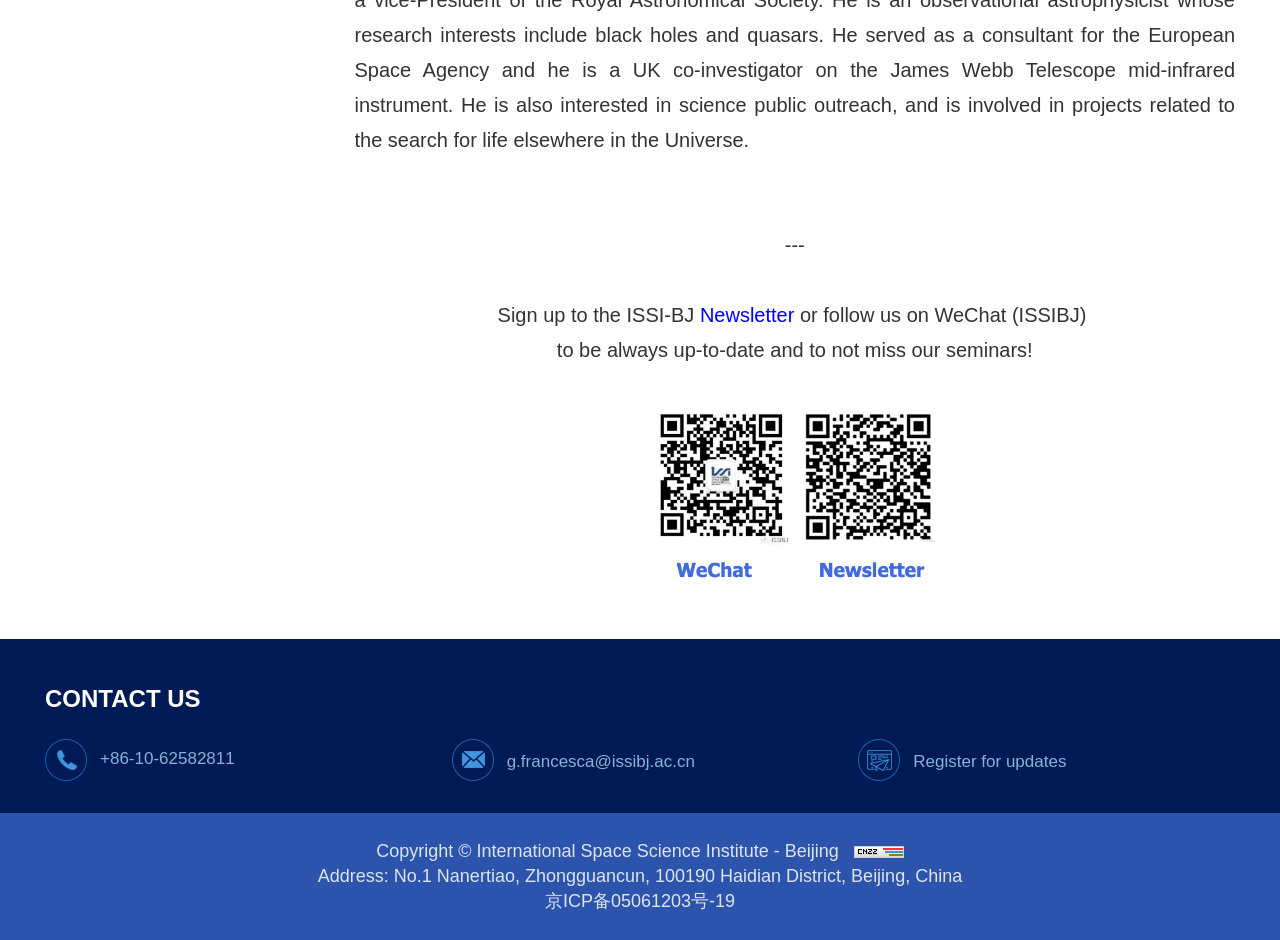What is the newsletter registration link?
Please ensure your answer to the question is detailed and covers all necessary aspects.

I found the answer by looking at the top section of the page, which provides a link to 'Newsletter' and another link to 'Register for updates'.